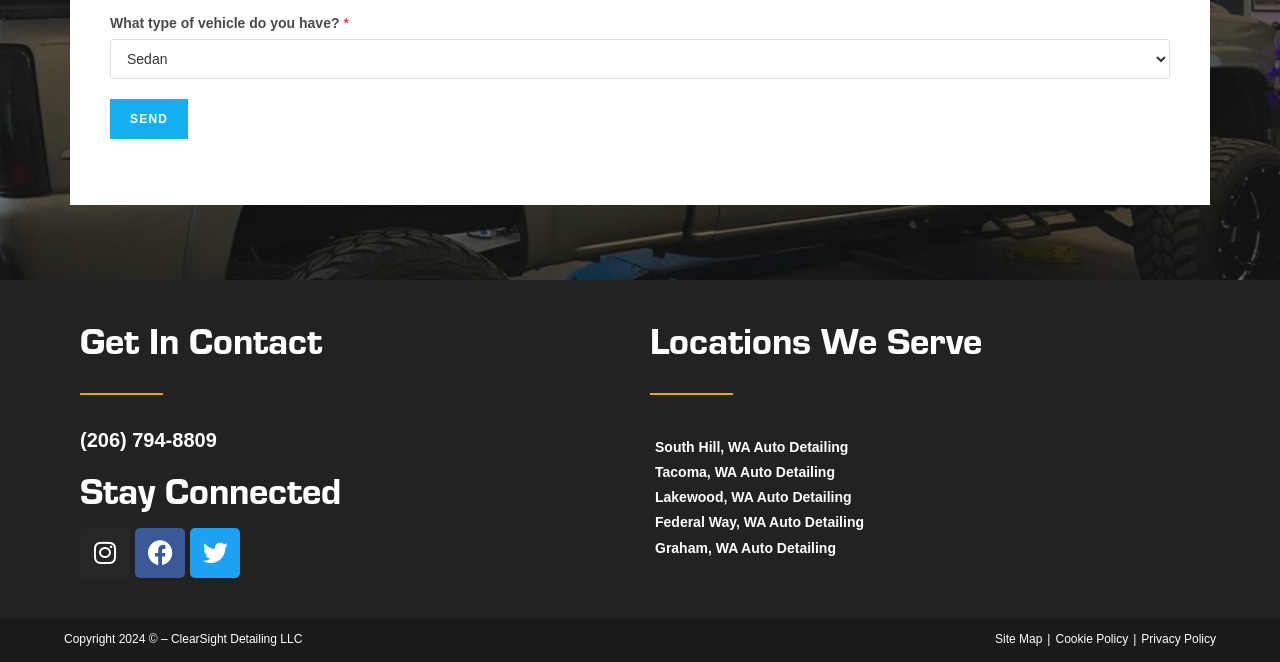Determine the bounding box coordinates of the section I need to click to execute the following instruction: "select a vehicle type". Provide the coordinates as four float numbers between 0 and 1, i.e., [left, top, right, bottom].

[0.086, 0.059, 0.914, 0.119]